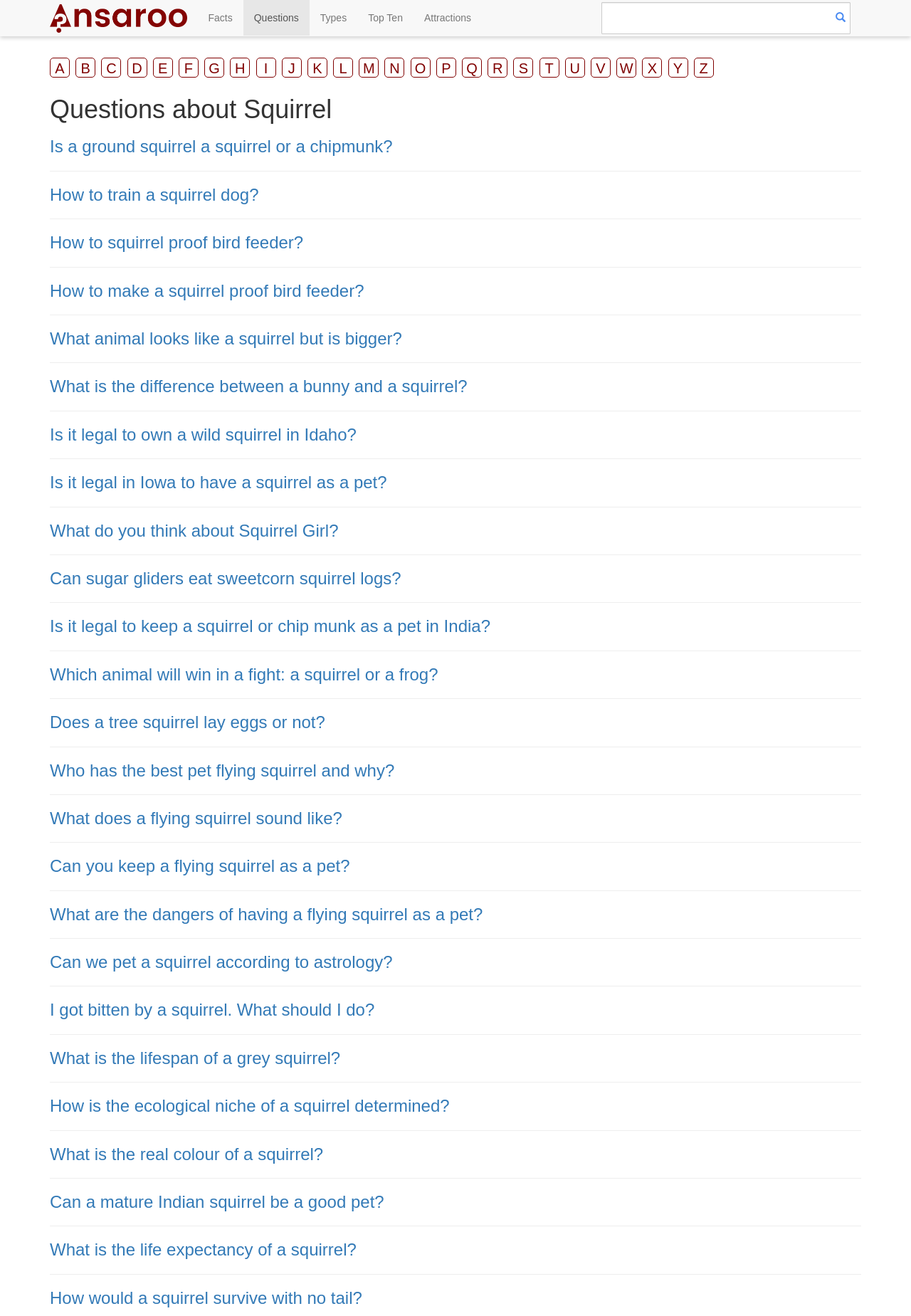Identify and provide the text content of the webpage's primary headline.

Questions about Squirrel